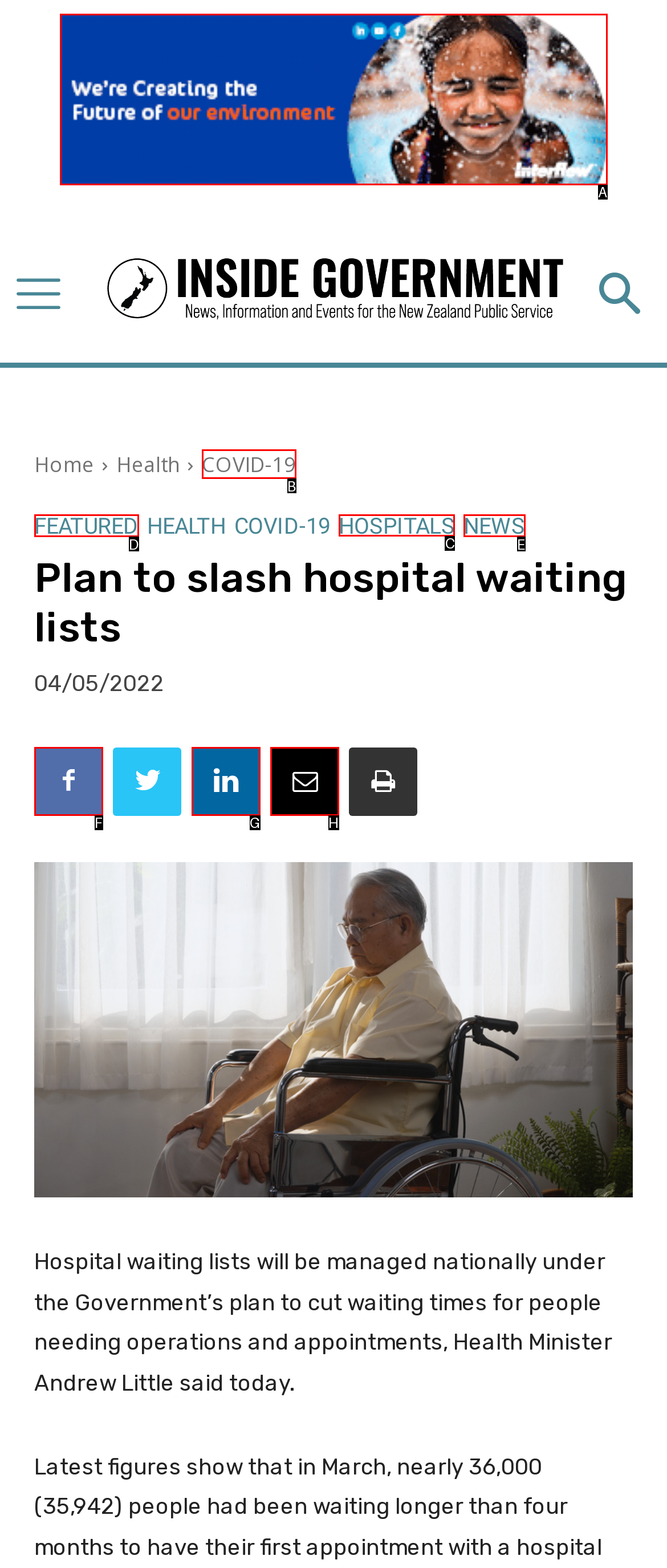Choose the HTML element that should be clicked to accomplish the task: Click the 'HOSPITALS' link. Answer with the letter of the chosen option.

C